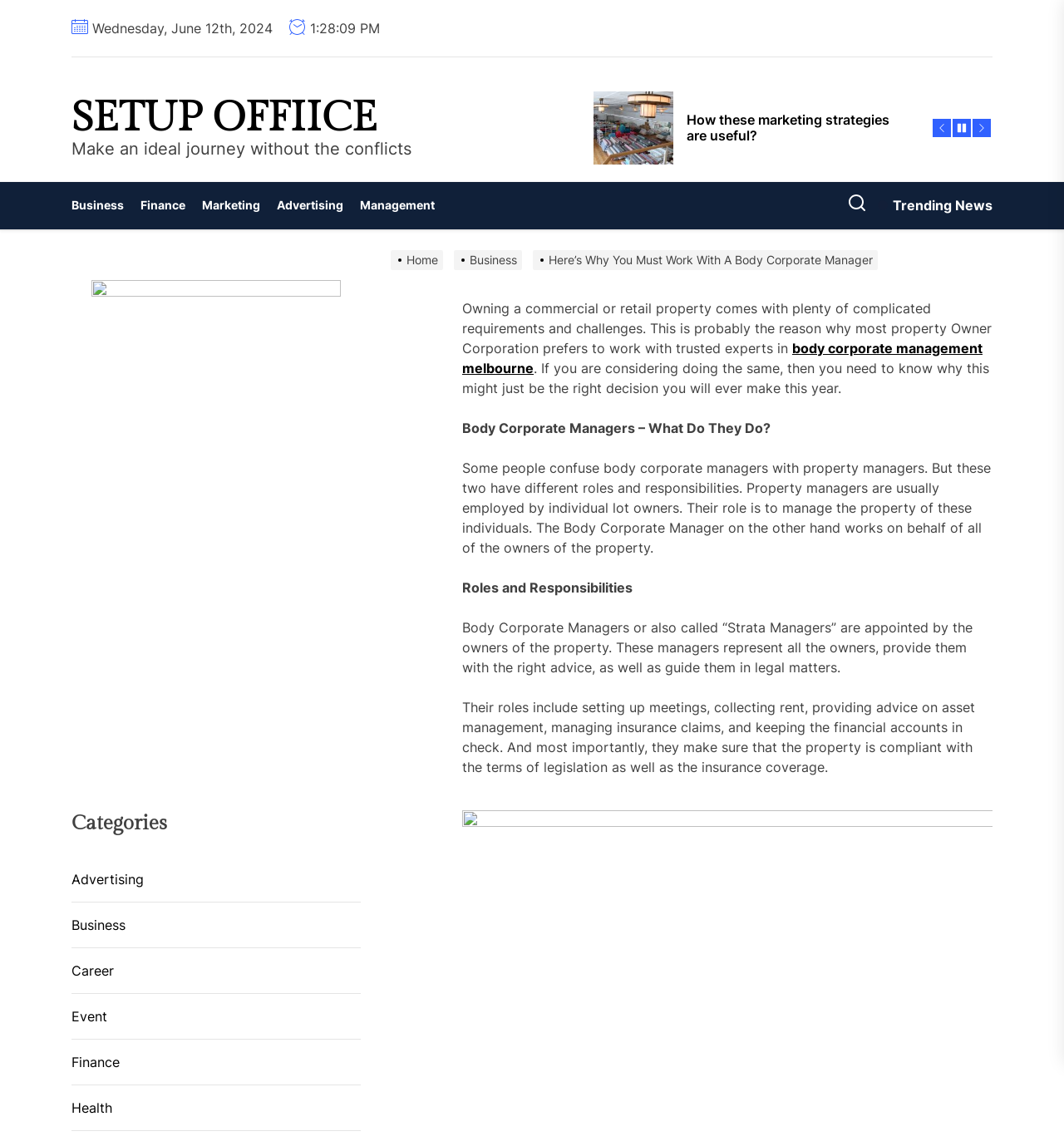What is the difference between a Body Corporate Manager and a Property Manager?
Please answer the question with a detailed response using the information from the screenshot.

The webpage explains that a Body Corporate Manager works on behalf of all owners of a property, while a Property Manager is employed by individual lot owners to manage their property, highlighting the distinct roles and responsibilities of each.